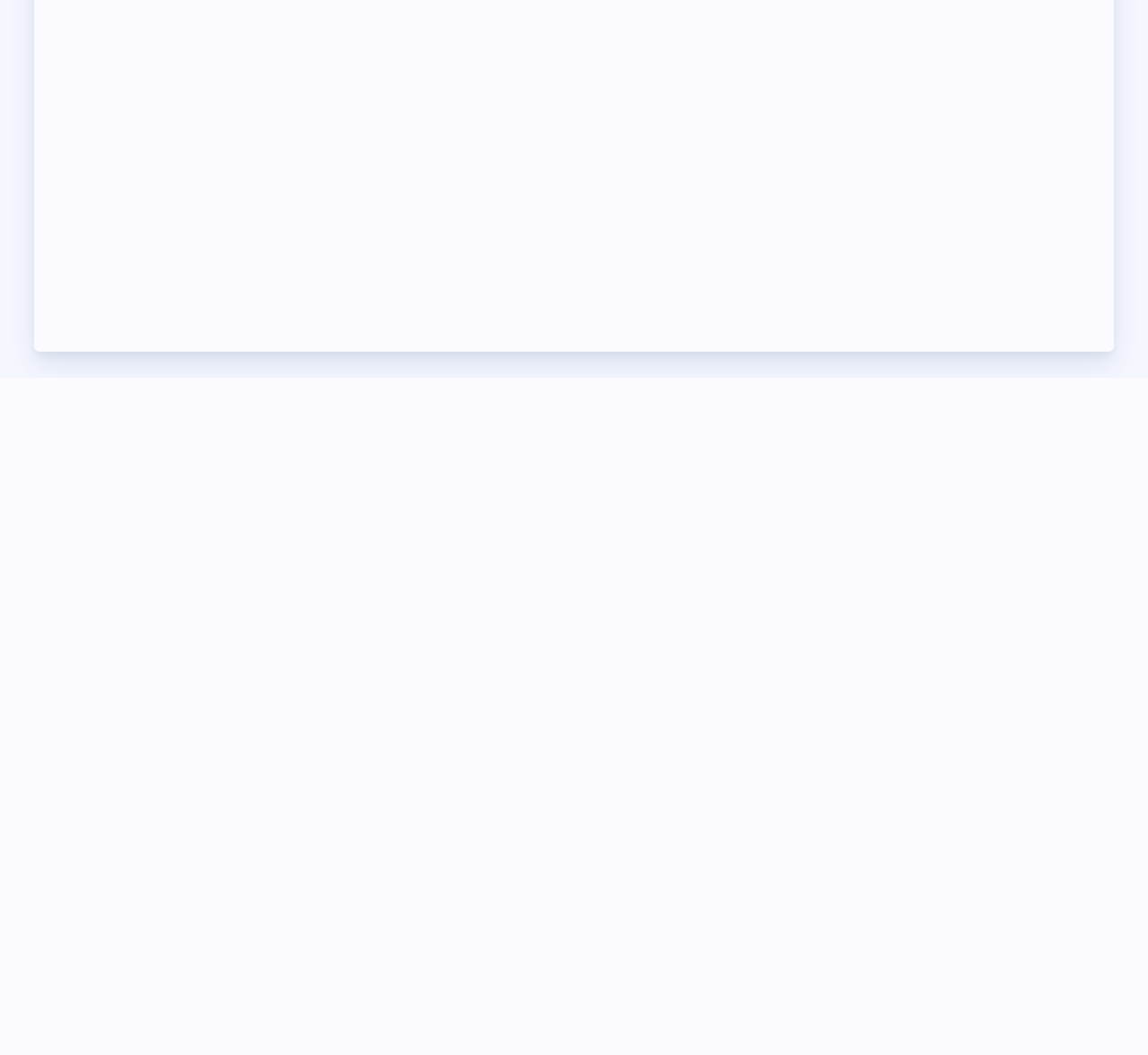Please answer the following question using a single word or phrase: 
What is the purpose of the 'For Members' section?

To provide resources and information for members